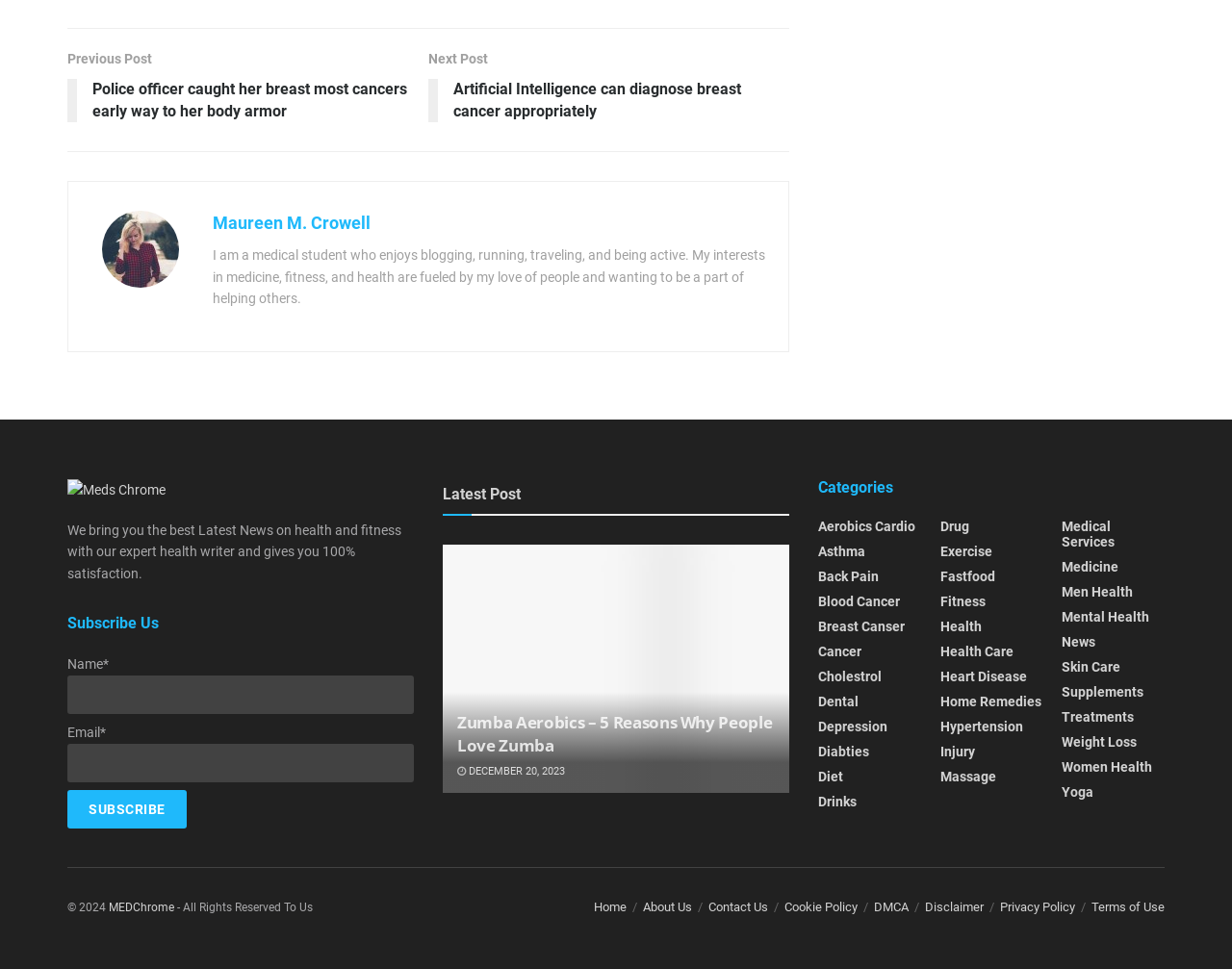Answer the question using only one word or a concise phrase: What categories are available on the website?

Multiple health-related categories